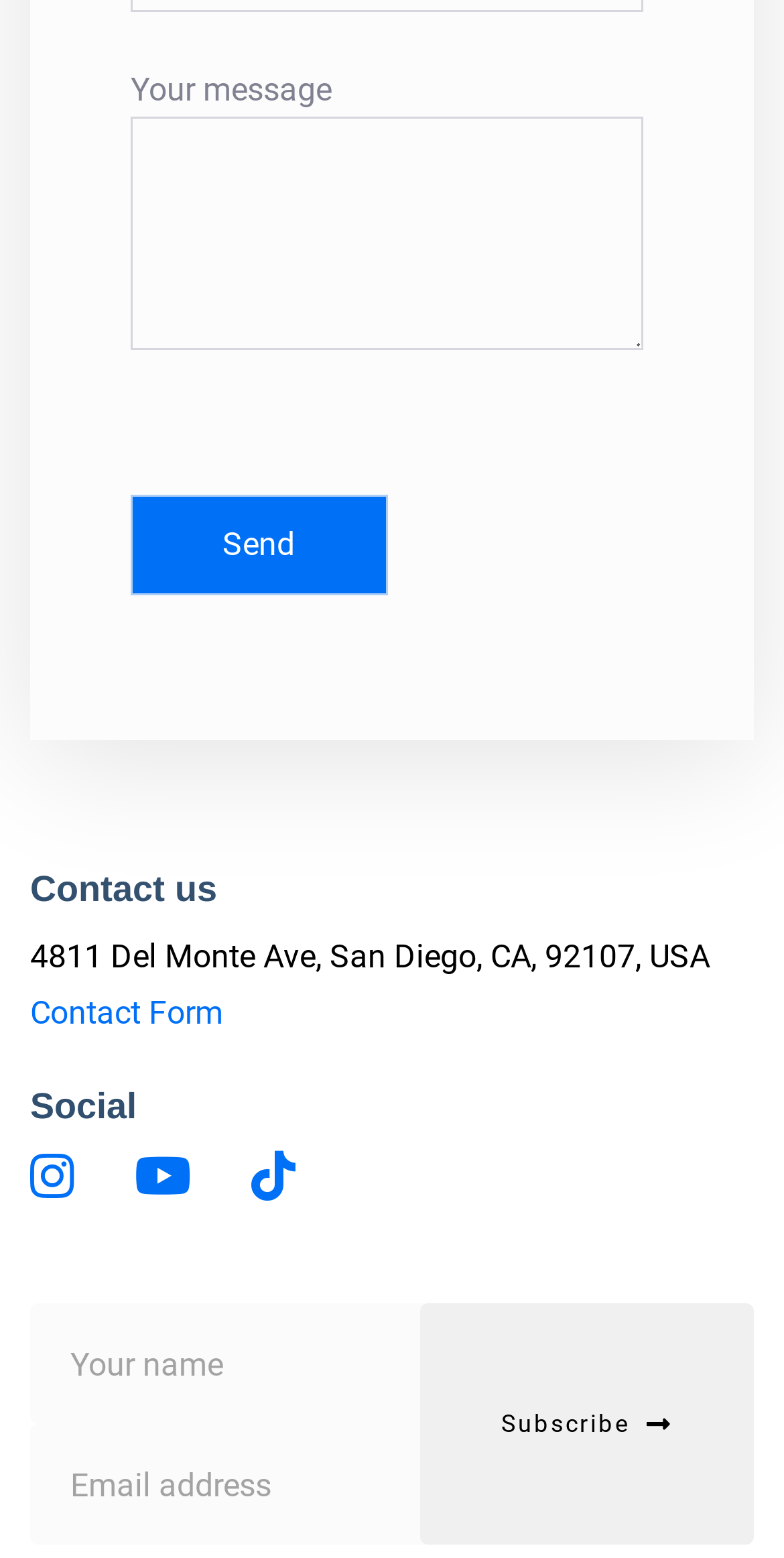Determine the bounding box for the UI element described here: "Subscribe Sending".

[0.537, 0.837, 0.962, 0.992]